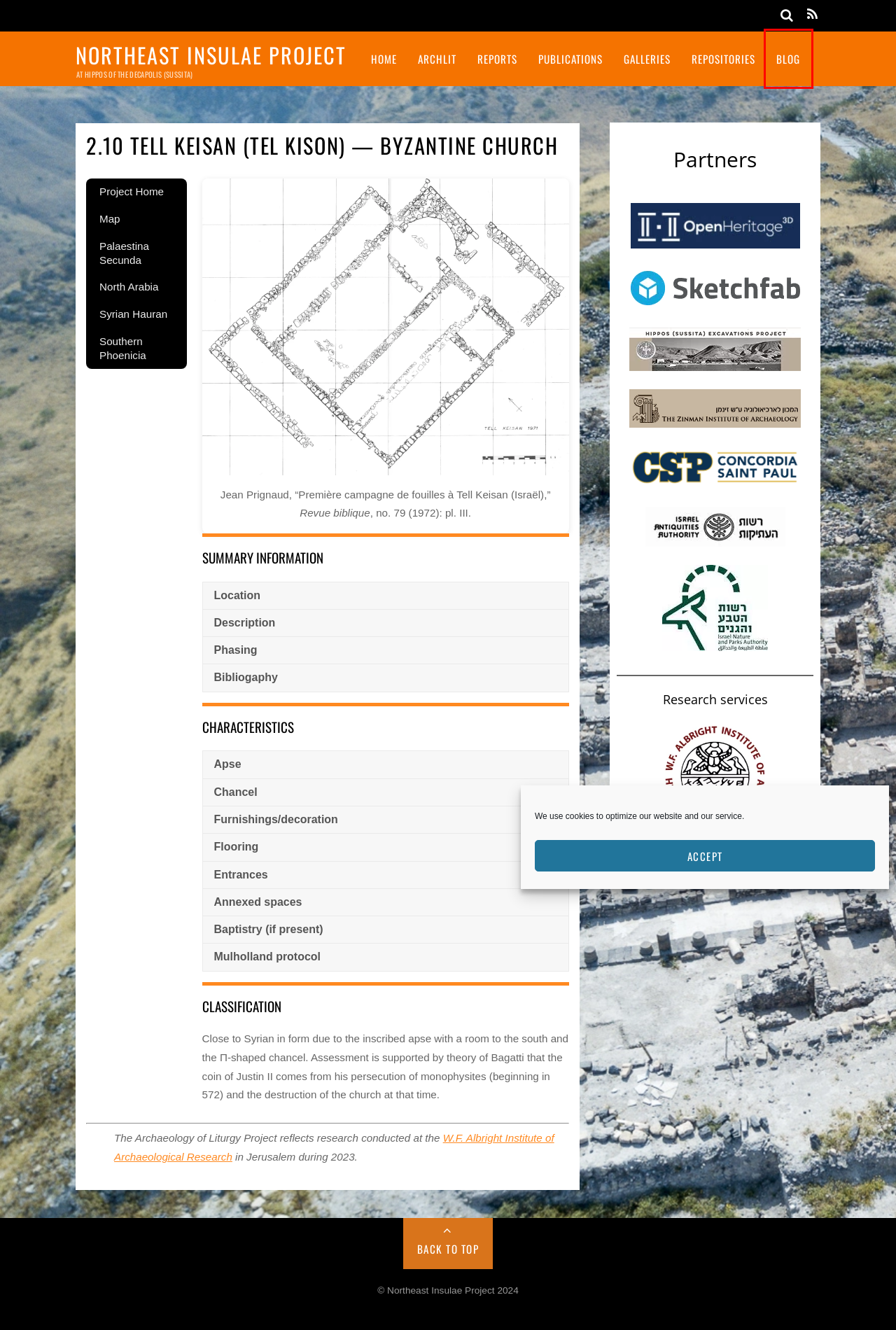You are provided with a screenshot of a webpage highlighting a UI element with a red bounding box. Choose the most suitable webpage description that matches the new page after clicking the element in the bounding box. Here are the candidates:
A. Repositories – Northeast Insulae Project
B. Archaeology of Liturgy Project – Northeast Insulae Project
C. Galleries – Northeast Insulae Project
D. Publications – Northeast Insulae Project
E. Northeast Insulae Project – at Hippos of the Decapolis (Sussita)
F. Home -
G. North Arabia – Northeast Insulae Project
H. Blog – Northeast Insulae Project

H